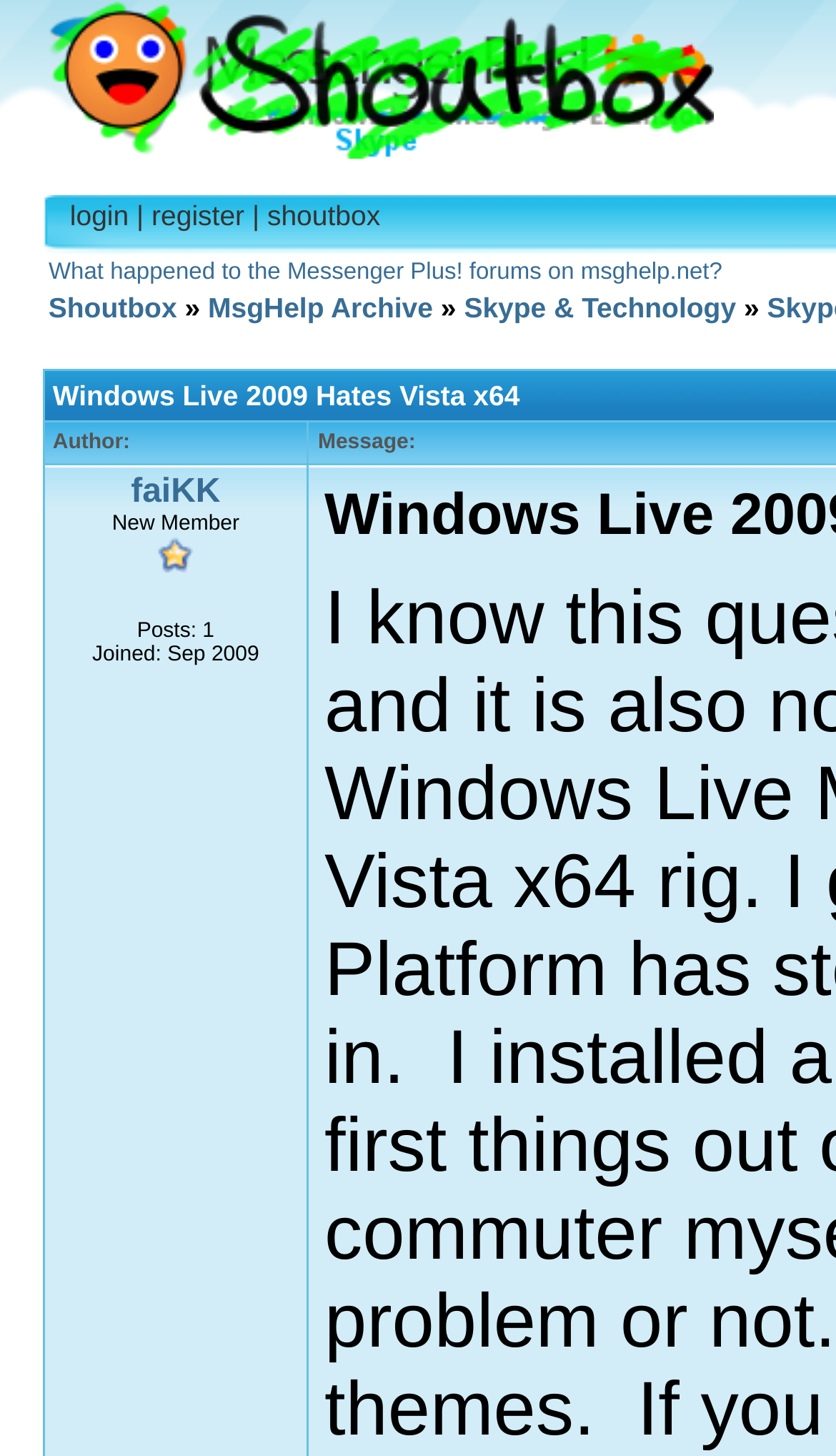Using the provided element description: "shoutbox", determine the bounding box coordinates of the corresponding UI element in the screenshot.

[0.32, 0.137, 0.455, 0.159]